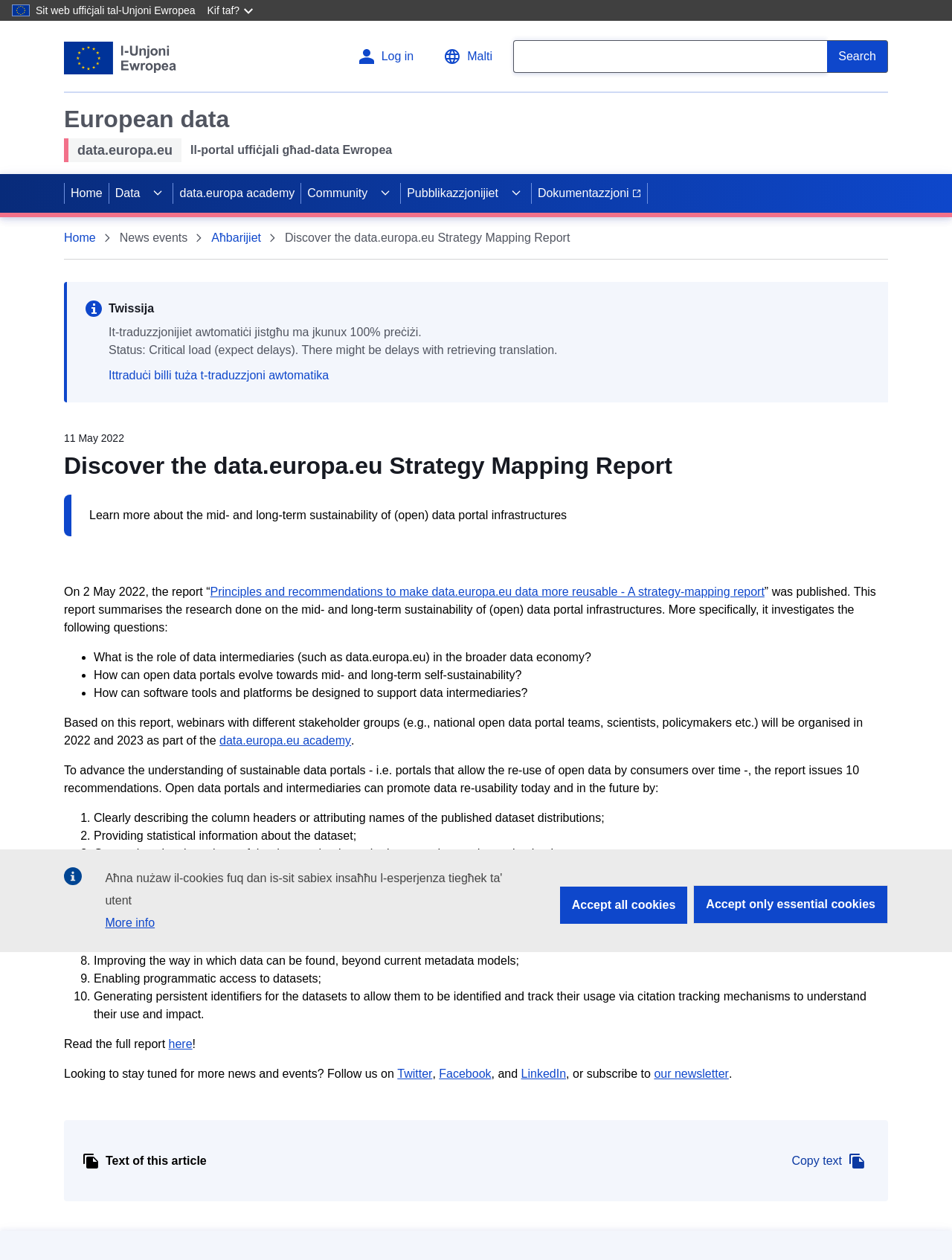Find the bounding box coordinates of the clickable element required to execute the following instruction: "Change language". Provide the coordinates as four float numbers between 0 and 1, i.e., [left, top, right, bottom].

[0.453, 0.031, 0.53, 0.059]